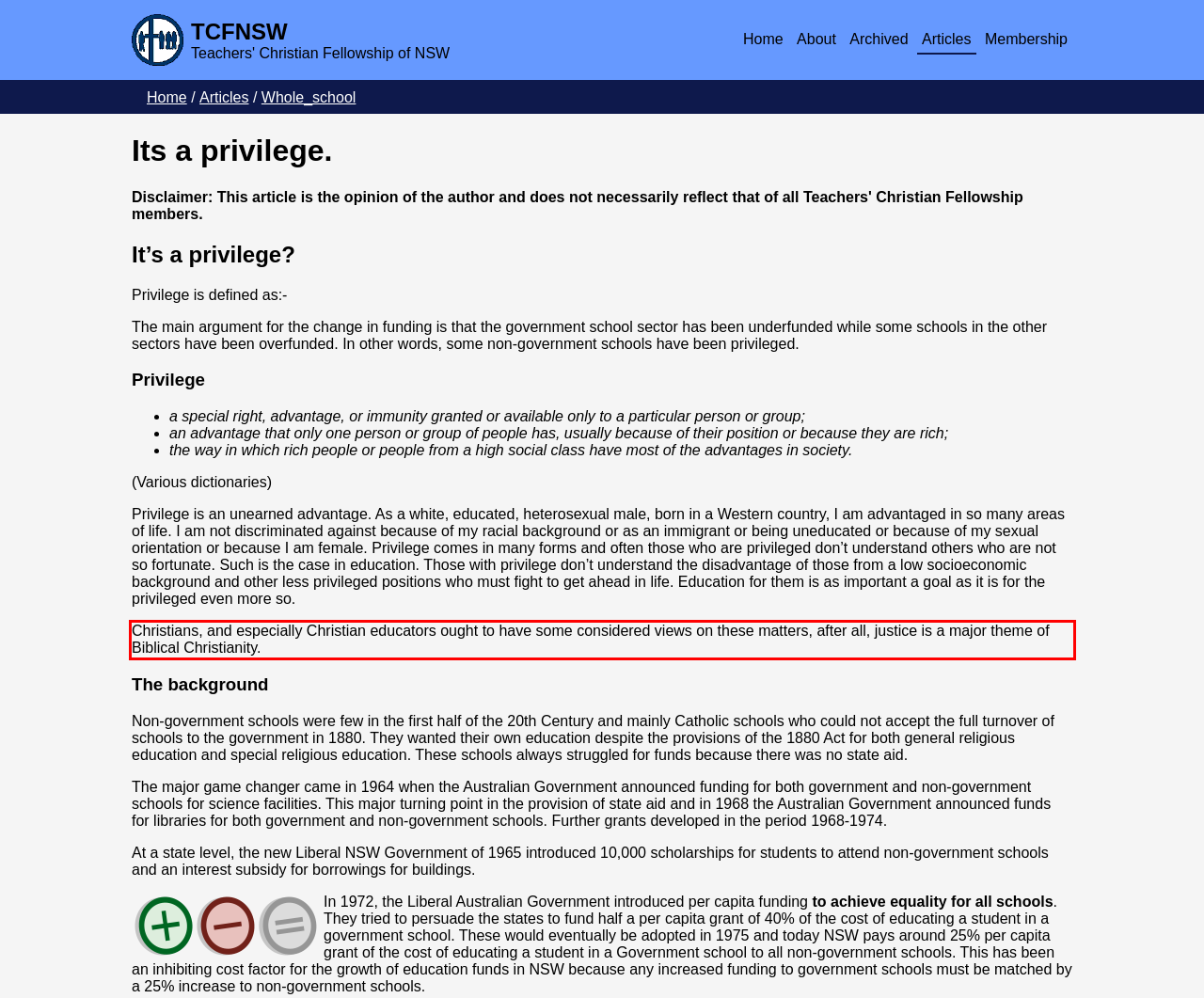Given a webpage screenshot, identify the text inside the red bounding box using OCR and extract it.

Christians, and especially Christian educators ought to have some considered views on these matters, after all, justice is a major theme of Biblical Christianity.